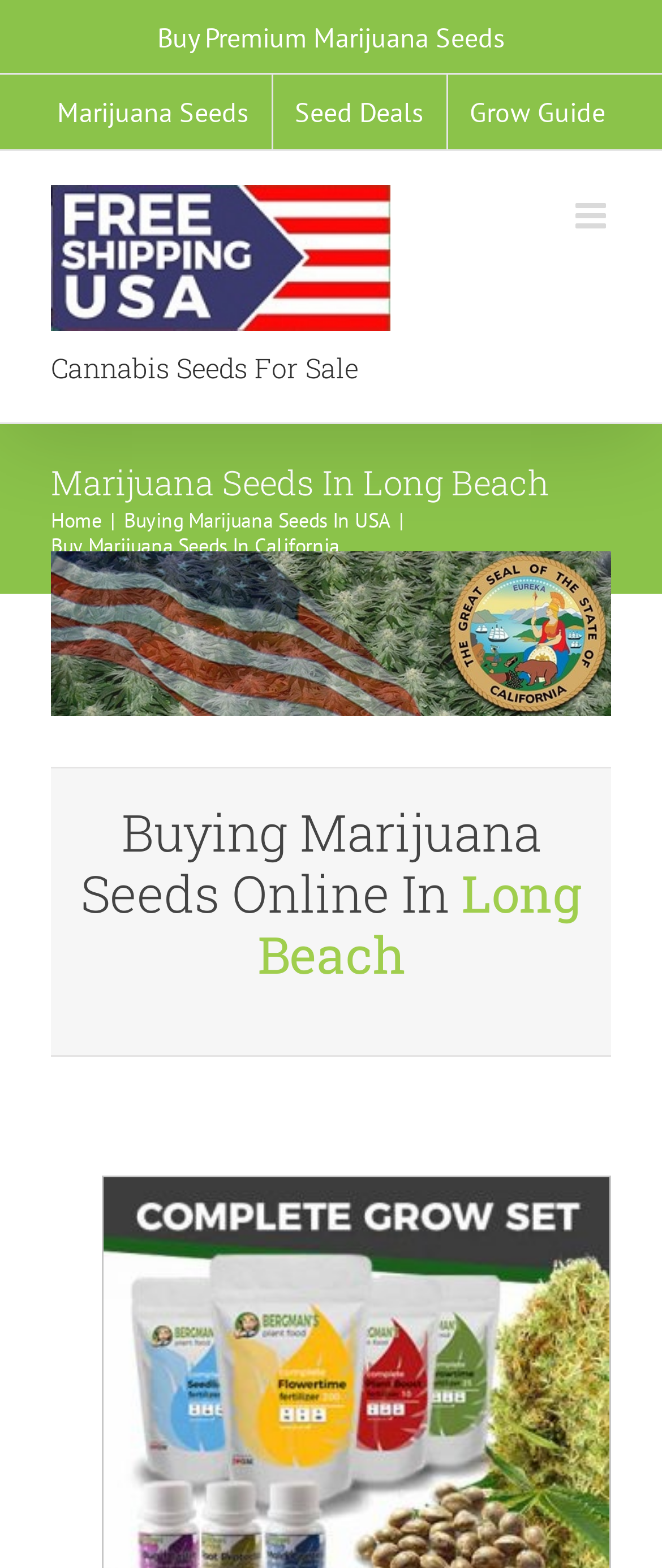Please identify the bounding box coordinates of the clickable region that I should interact with to perform the following instruction: "Read Grow Guide". The coordinates should be expressed as four float numbers between 0 and 1, i.e., [left, top, right, bottom].

[0.676, 0.048, 0.947, 0.095]